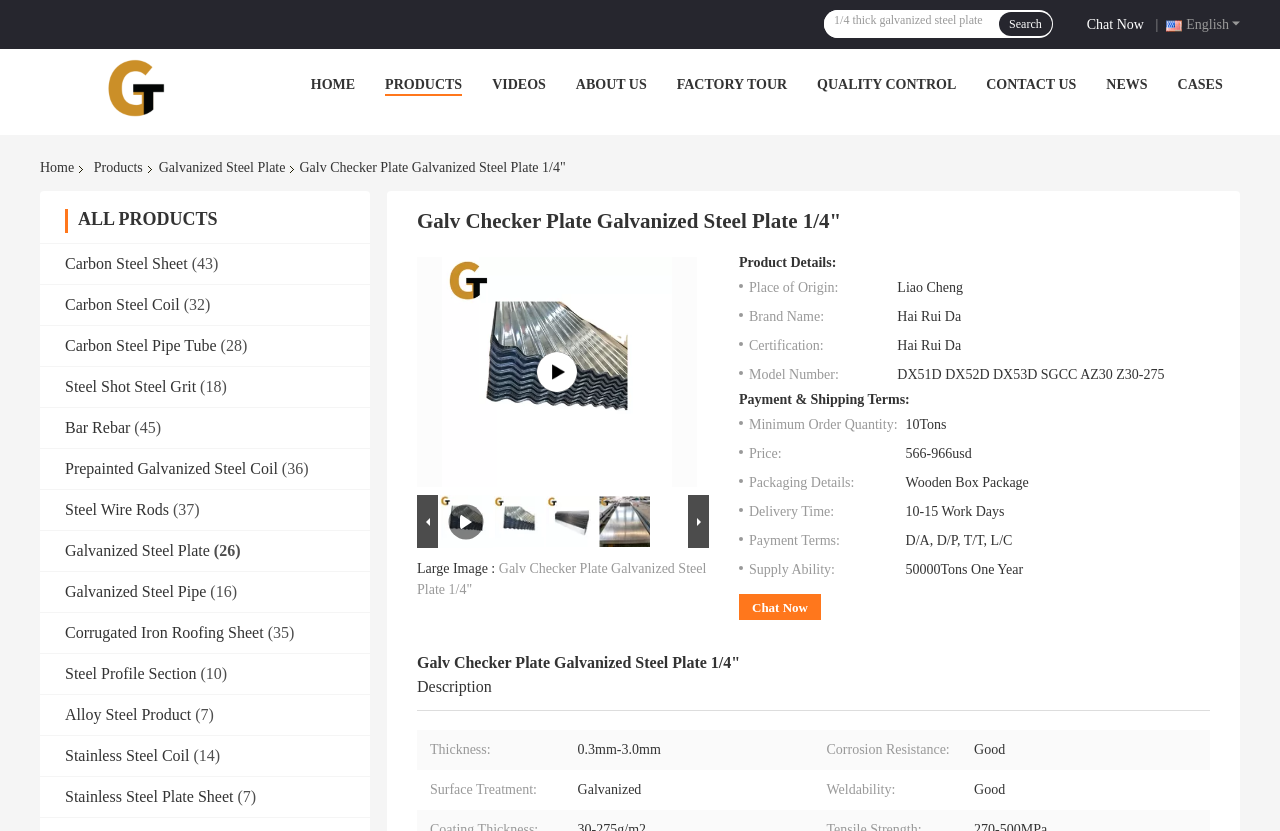Describe the webpage in detail, including text, images, and layout.

This webpage is about Galv Checker Plate Galvanized Steel Plate 1/4" from China. At the top right corner, there is a language selection option with "English" as the current selection. Next to it, there is a "Chat Now" link. Below that, there is a search bar with a "Search" button. 

On the top left, there is a company logo and a link to "Shandong Hairuida Metal Materials Co., Ltd". Below that, there are several navigation links, including "HOME", "PRODUCTS", "VIDEOS", "ABOUT US", "FACTORY TOUR", "QUALITY CONTROL", "CONTACT US", "NEWS", and "CASES". 

The main content of the webpage is divided into two sections. The left section has a list of product categories, including "Carbon Steel Sheet", "Carbon Steel Coil", "Carbon Steel Pipe Tube", and many others. Each category has a link and a number in parentheses, indicating the number of products in that category.

The right section has a detailed description of the Galv Checker Plate Galvanized Steel Plate 1/4". It includes a large image of the product, followed by a list of product details, including specifications and features. The details are presented in a table format, with each row representing a specific aspect of the product. There are also several smaller images of the product scattered throughout the description section.